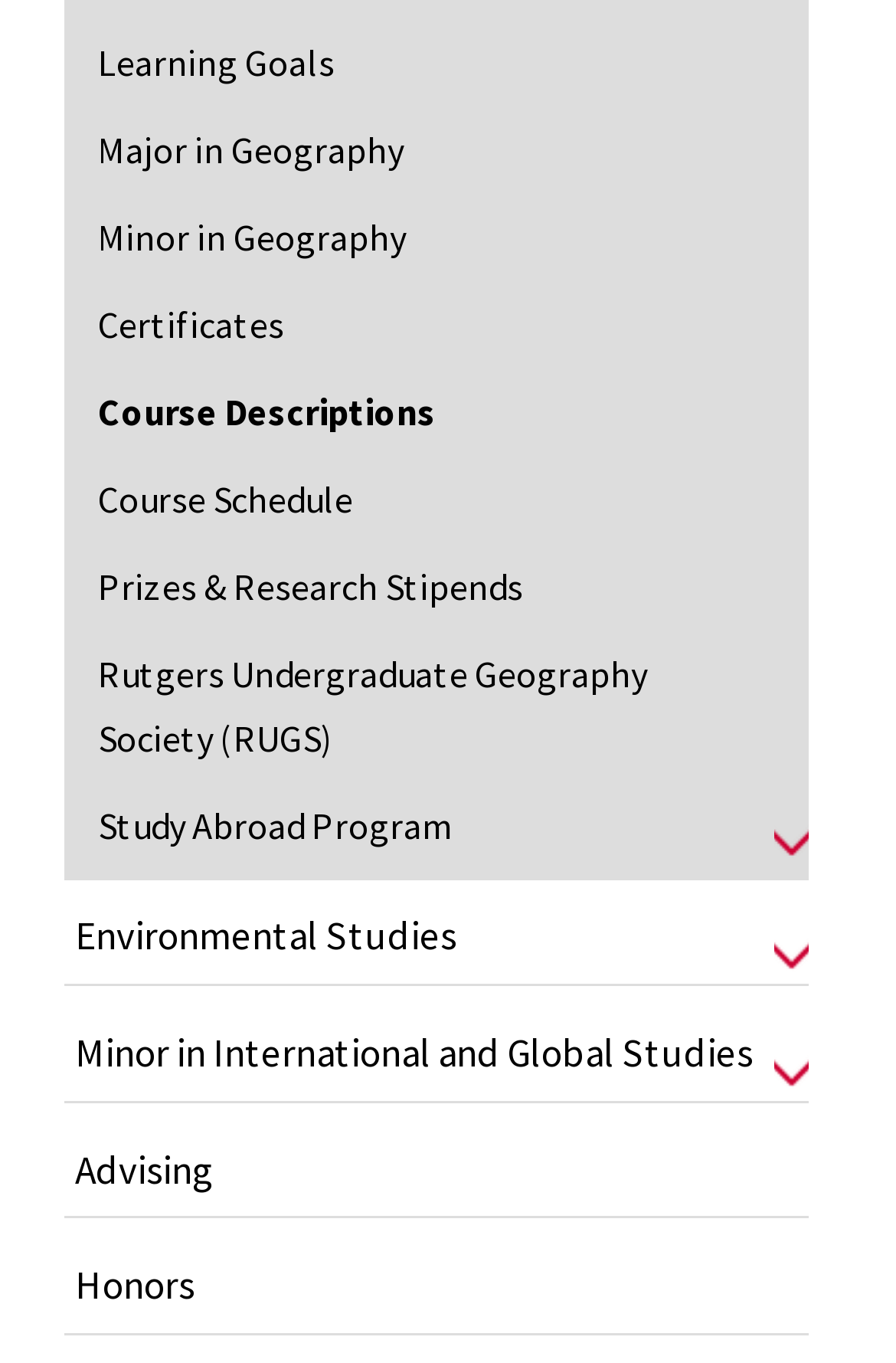Identify the bounding box for the UI element specified in this description: "Learning Goals". The coordinates must be four float numbers between 0 and 1, formatted as [left, top, right, bottom].

[0.071, 0.014, 0.852, 0.078]